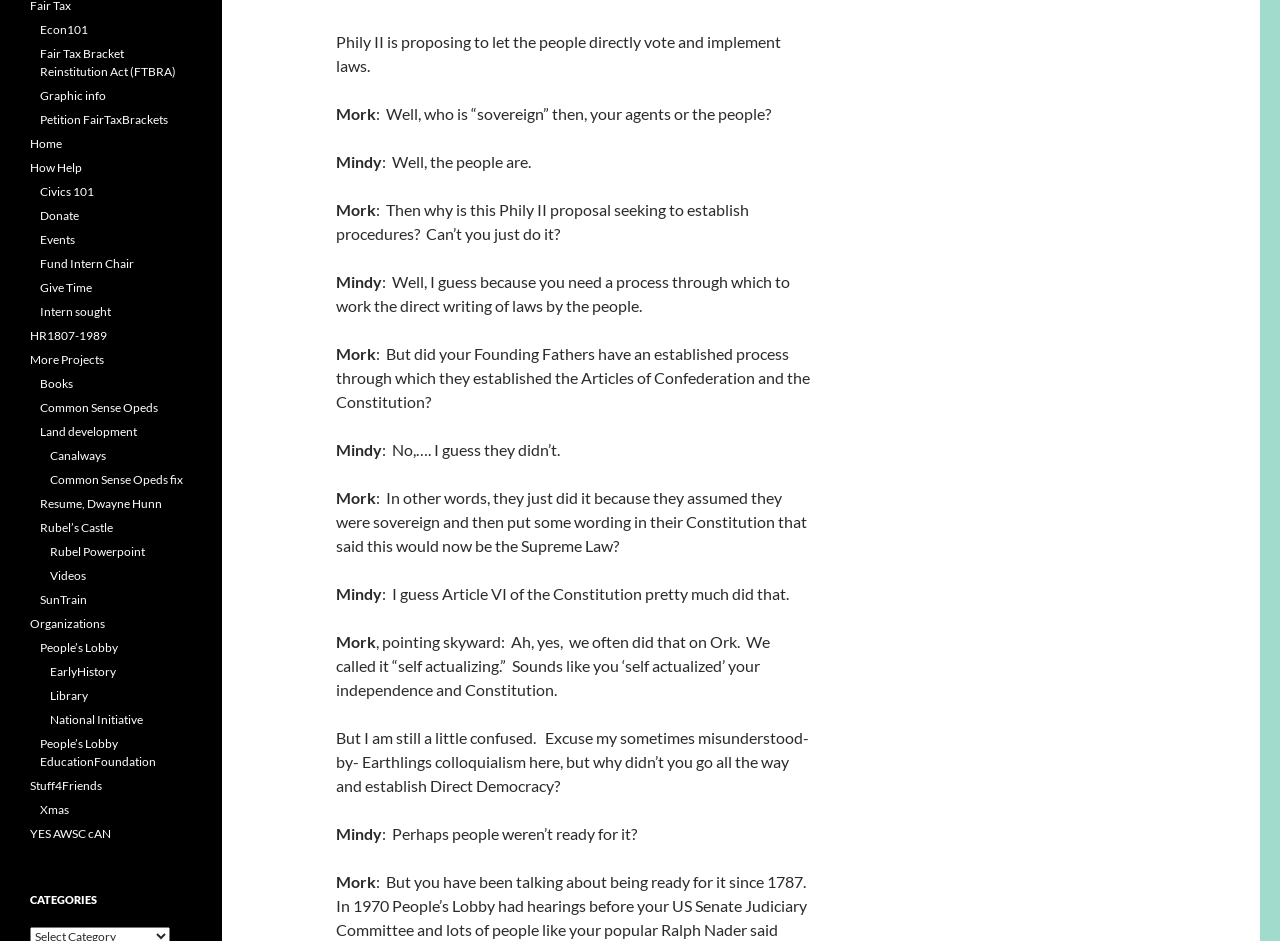Determine the bounding box of the UI element mentioned here: "More Projects". The coordinates must be in the format [left, top, right, bottom] with values ranging from 0 to 1.

[0.023, 0.374, 0.081, 0.39]